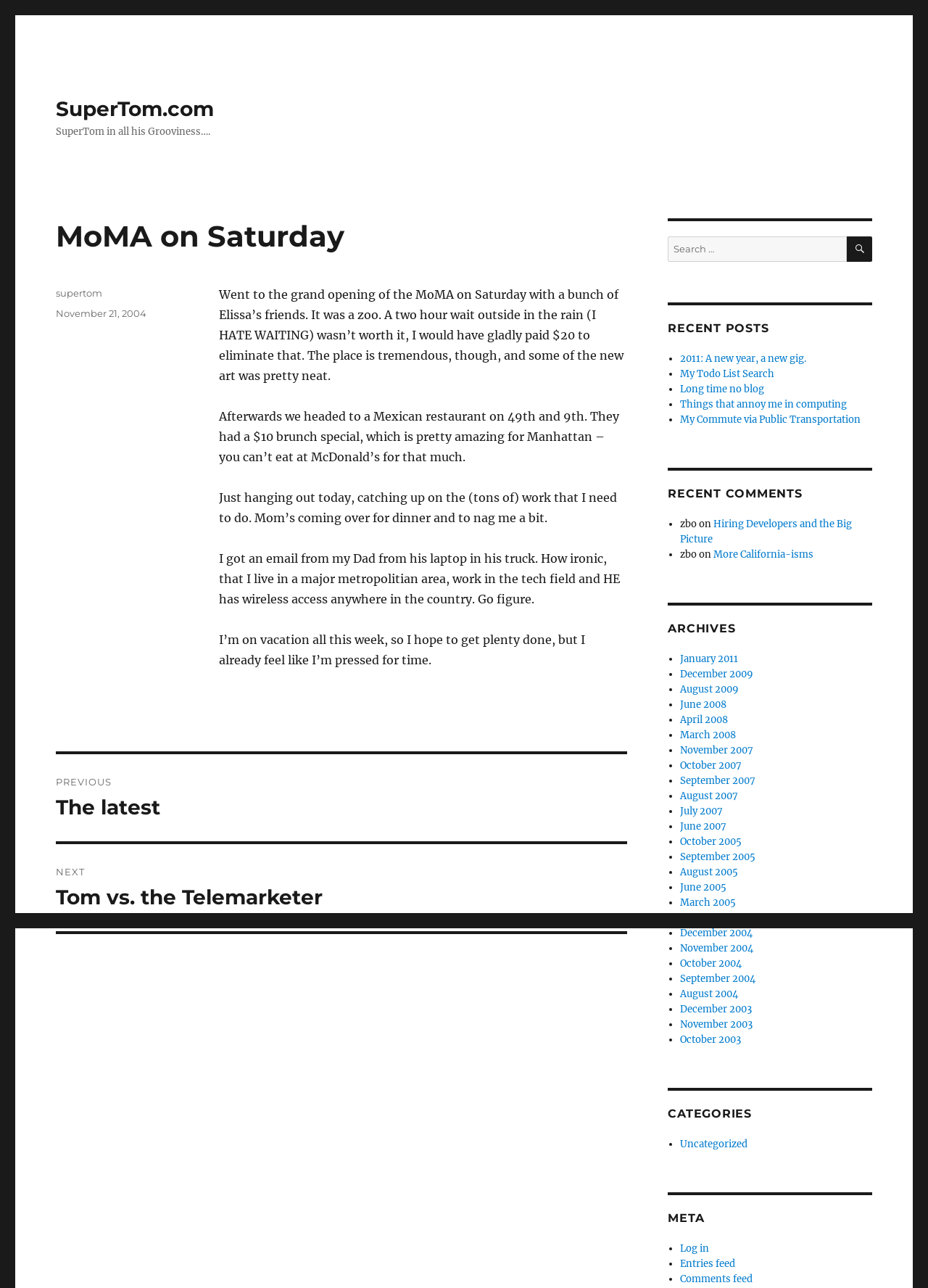Using the description "My Commute via Public Transportation", locate and provide the bounding box of the UI element.

[0.733, 0.321, 0.927, 0.331]